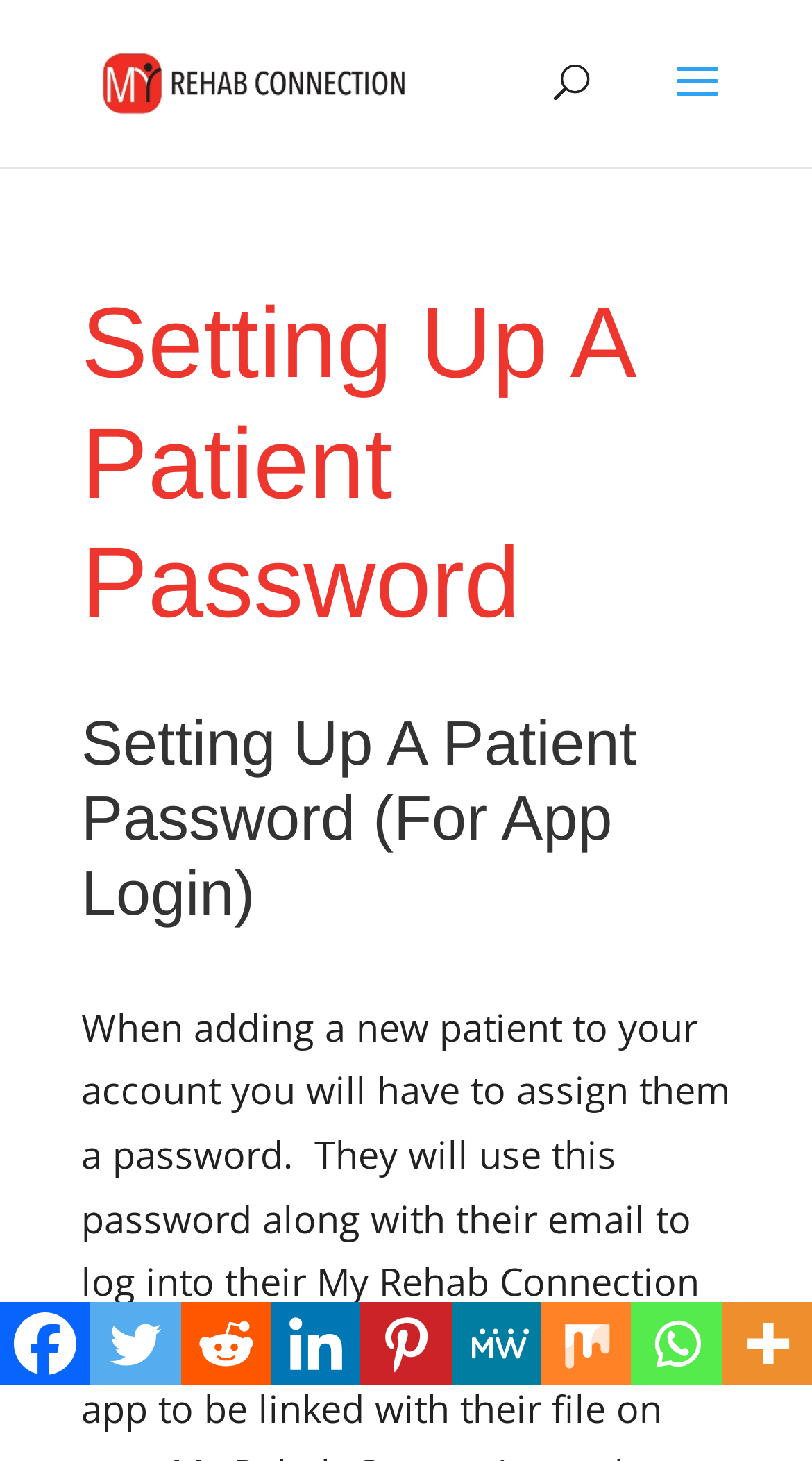Please find and generate the text of the main header of the webpage.

Setting Up A Patient Password